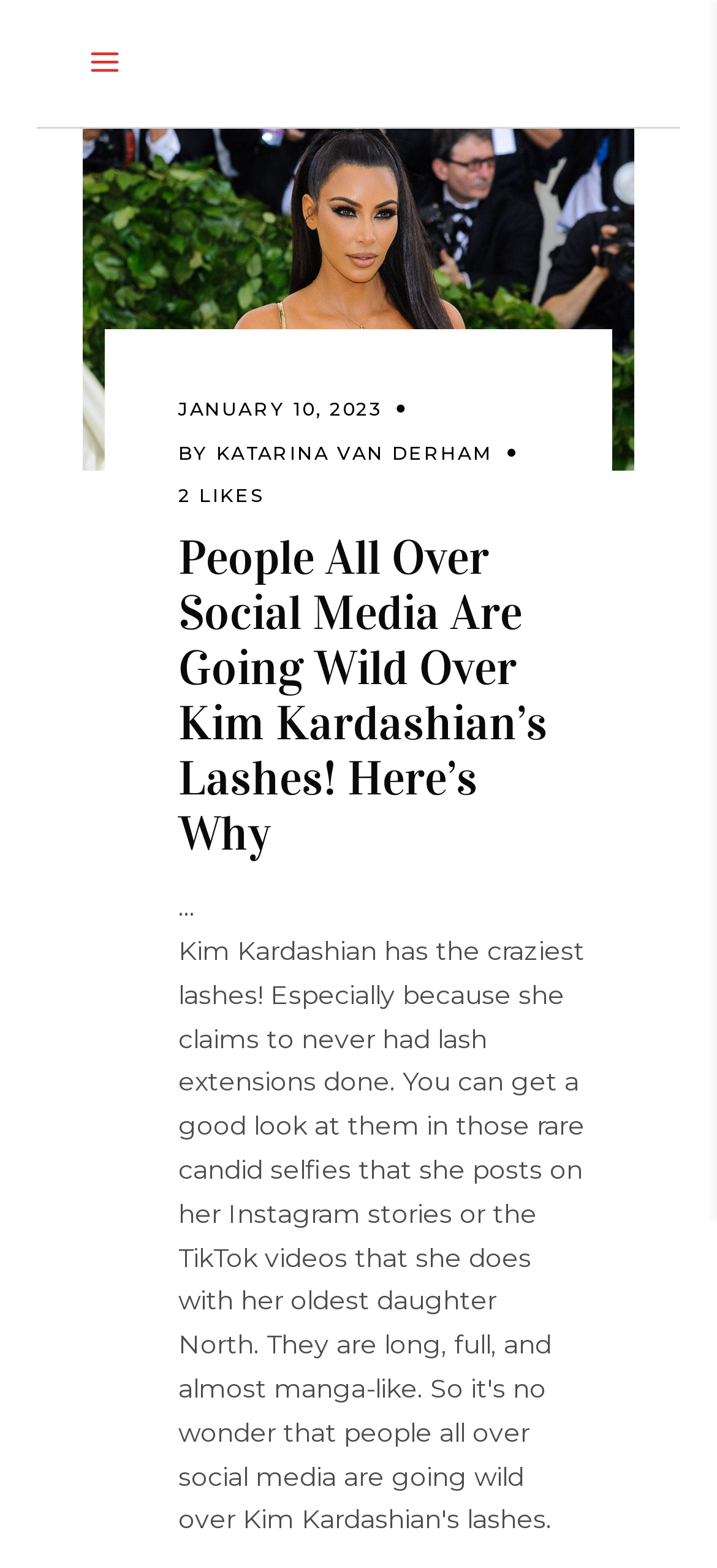How many likes does the article have?
Please answer the question as detailed as possible.

I can see that the webpage displays the number of likes as '2 LIKES' which suggests that the article has 2 likes.